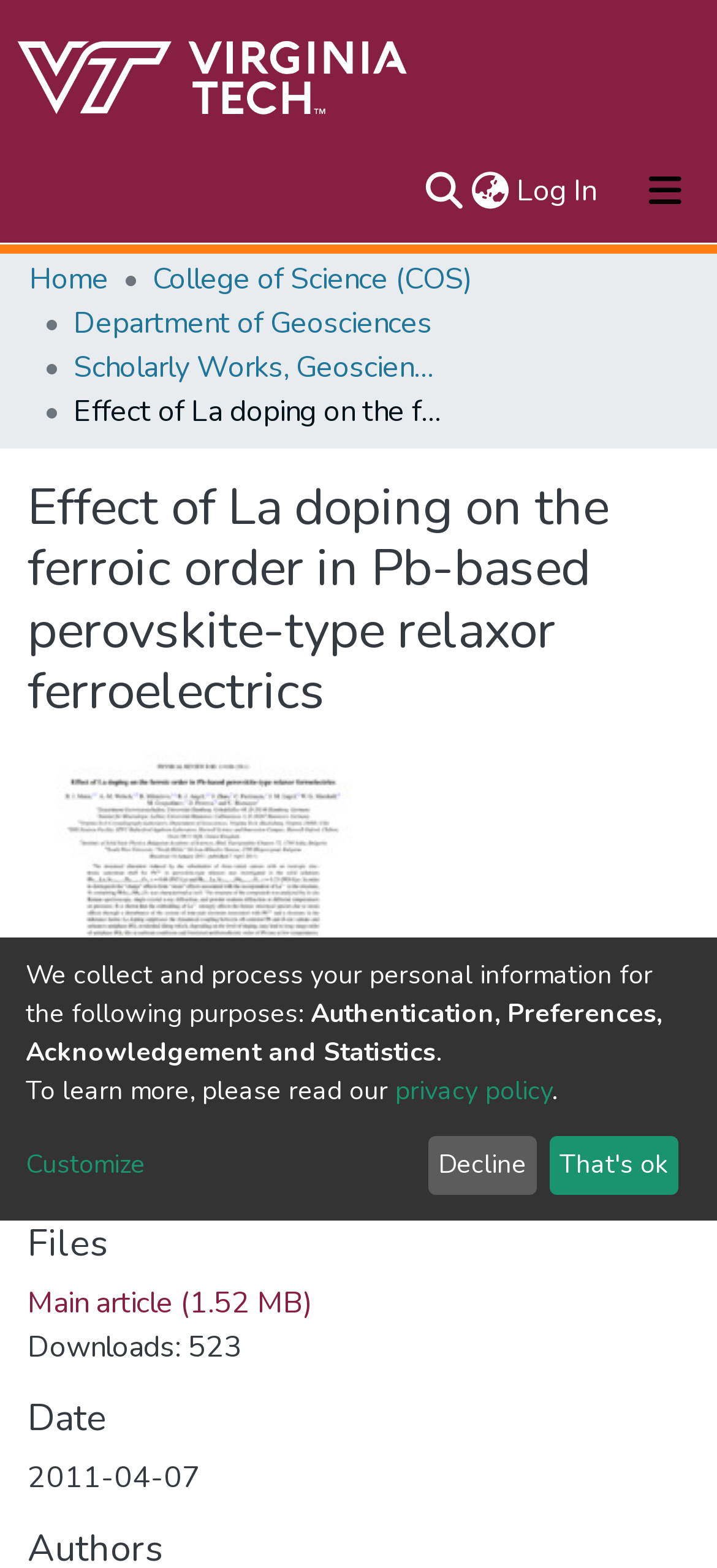Identify the bounding box of the HTML element described here: "Main article (1.52 MB)". Provide the coordinates as four float numbers between 0 and 1: [left, top, right, bottom].

[0.038, 0.818, 0.436, 0.844]